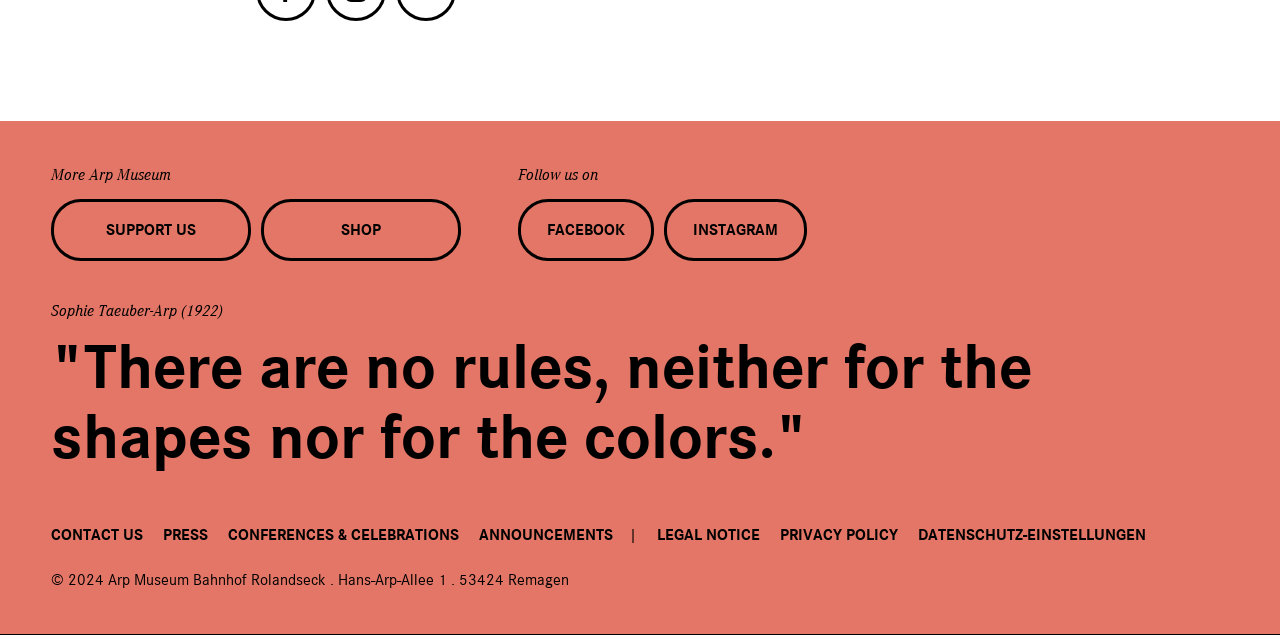Determine the bounding box coordinates (top-left x, top-left y, bottom-right x, bottom-right y) of the UI element described in the following text: Announcements

[0.374, 0.821, 0.479, 0.866]